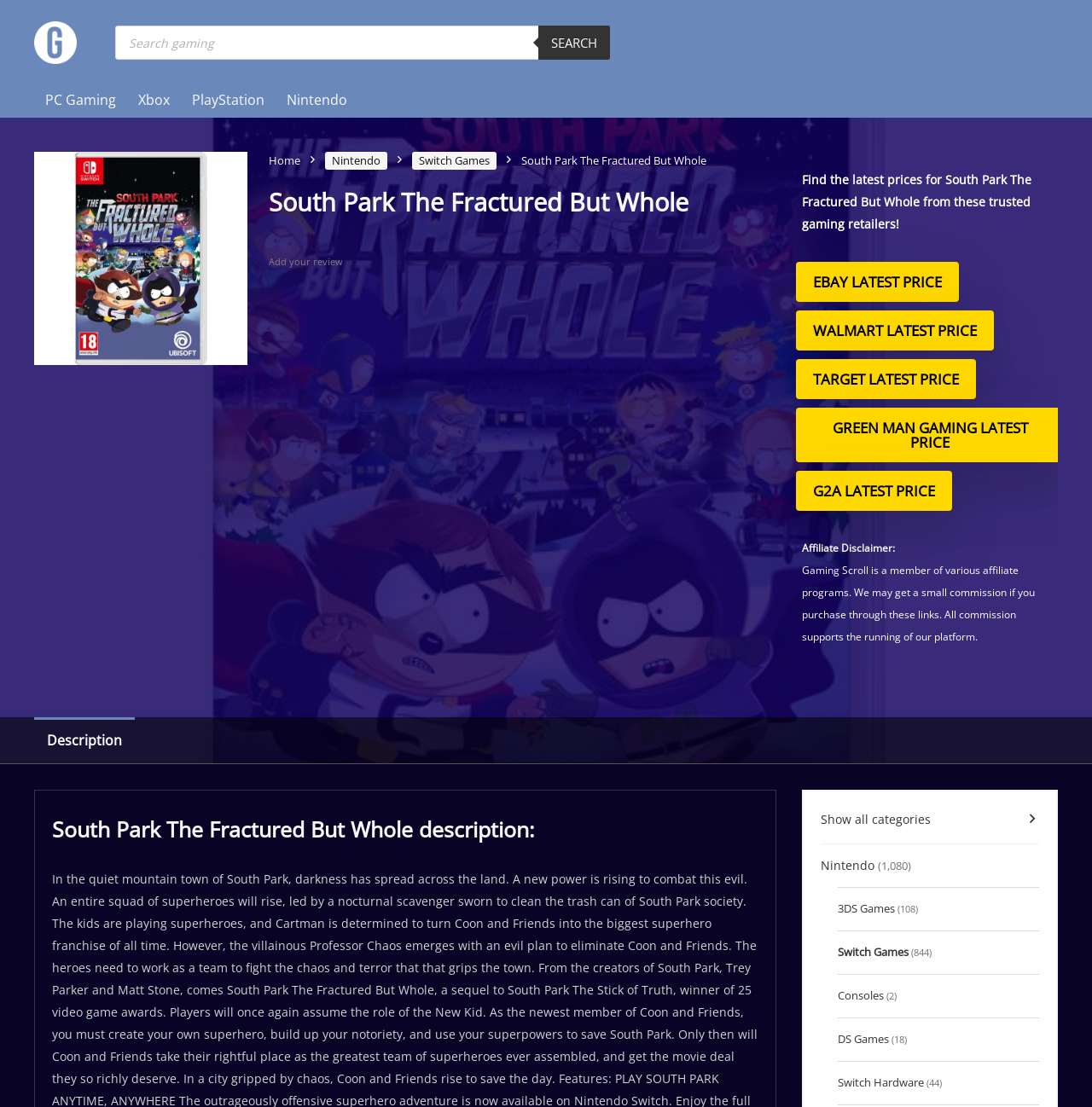What is the main heading of this webpage? Please extract and provide it.

South Park The Fractured But Whole